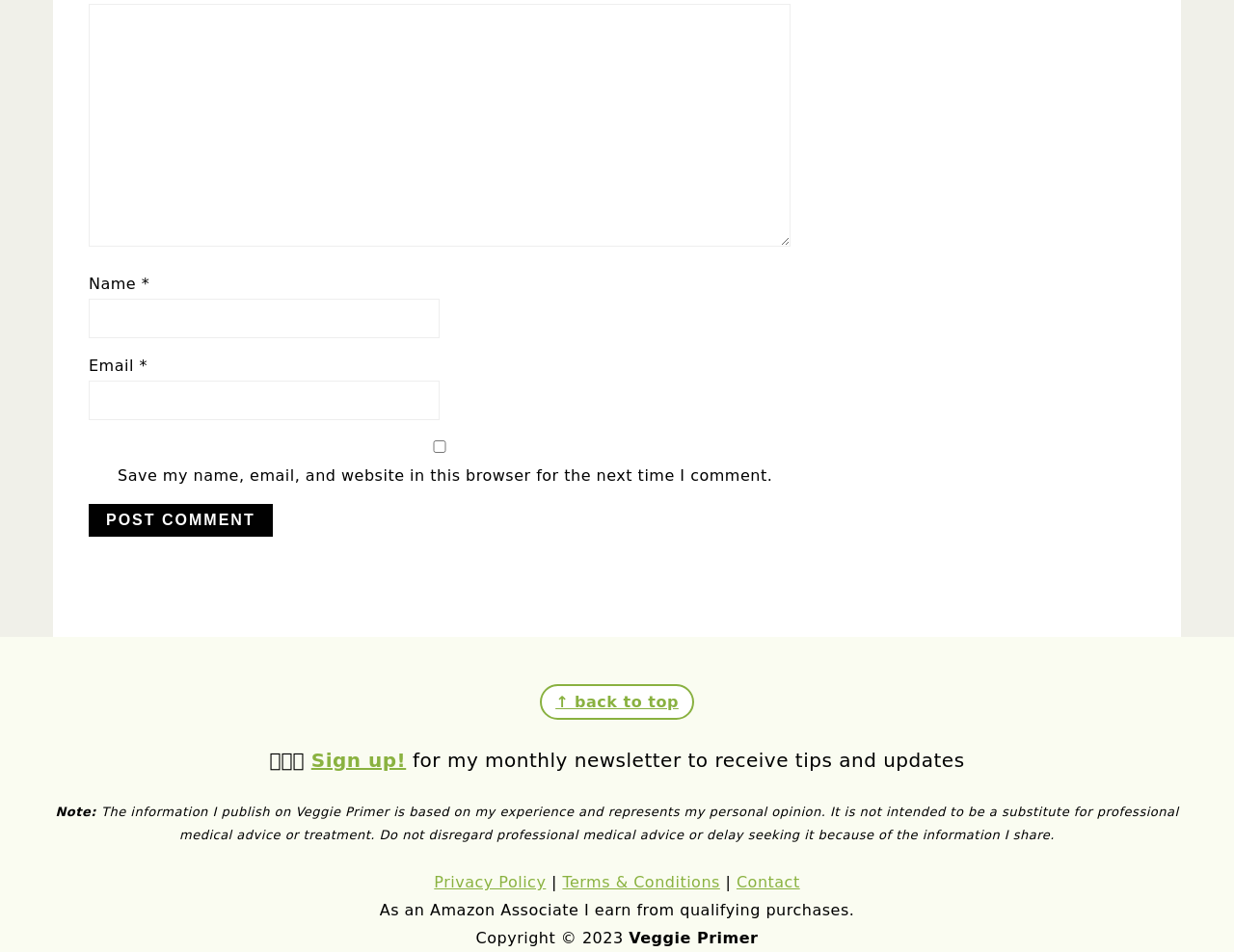Identify the bounding box coordinates of the clickable region to carry out the given instruction: "Enter your comment".

[0.072, 0.004, 0.641, 0.26]